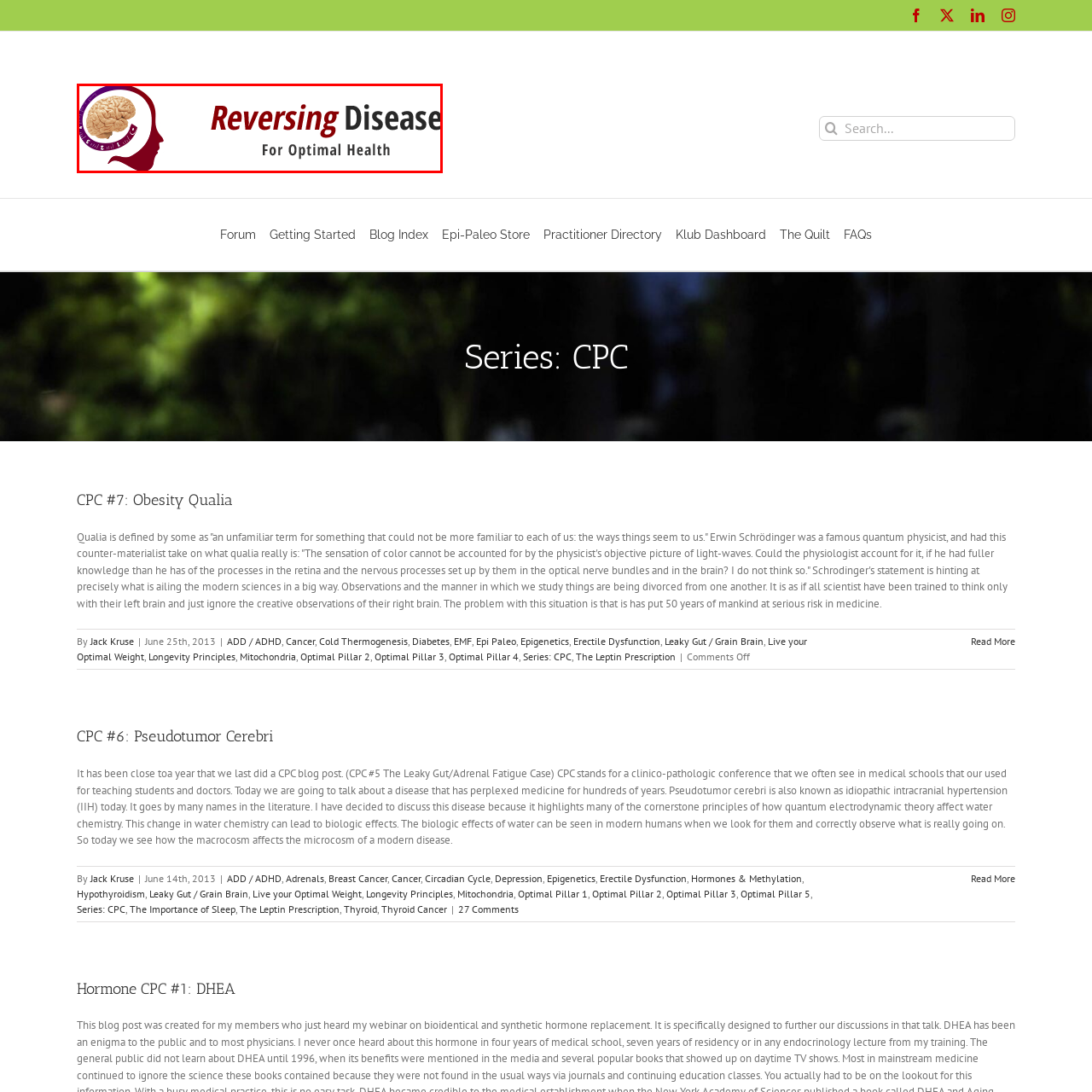Analyze the image surrounded by the red box and respond concisely: What is the significance of the human head in profile in the logo?

Neurological health connection